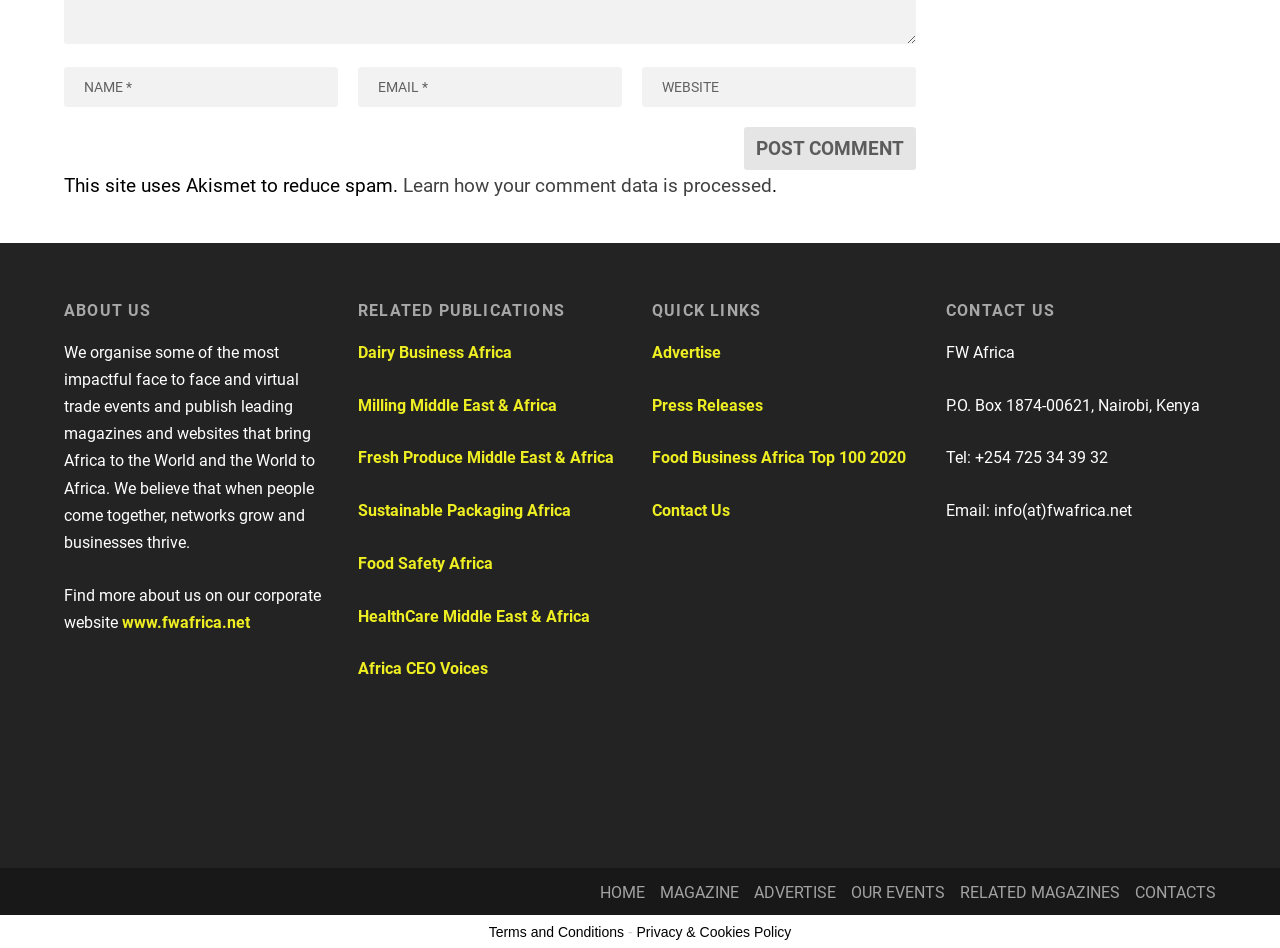Determine the bounding box coordinates for the element that should be clicked to follow this instruction: "Learn how your comment data is processed". The coordinates should be given as four float numbers between 0 and 1, in the format [left, top, right, bottom].

[0.315, 0.211, 0.603, 0.235]